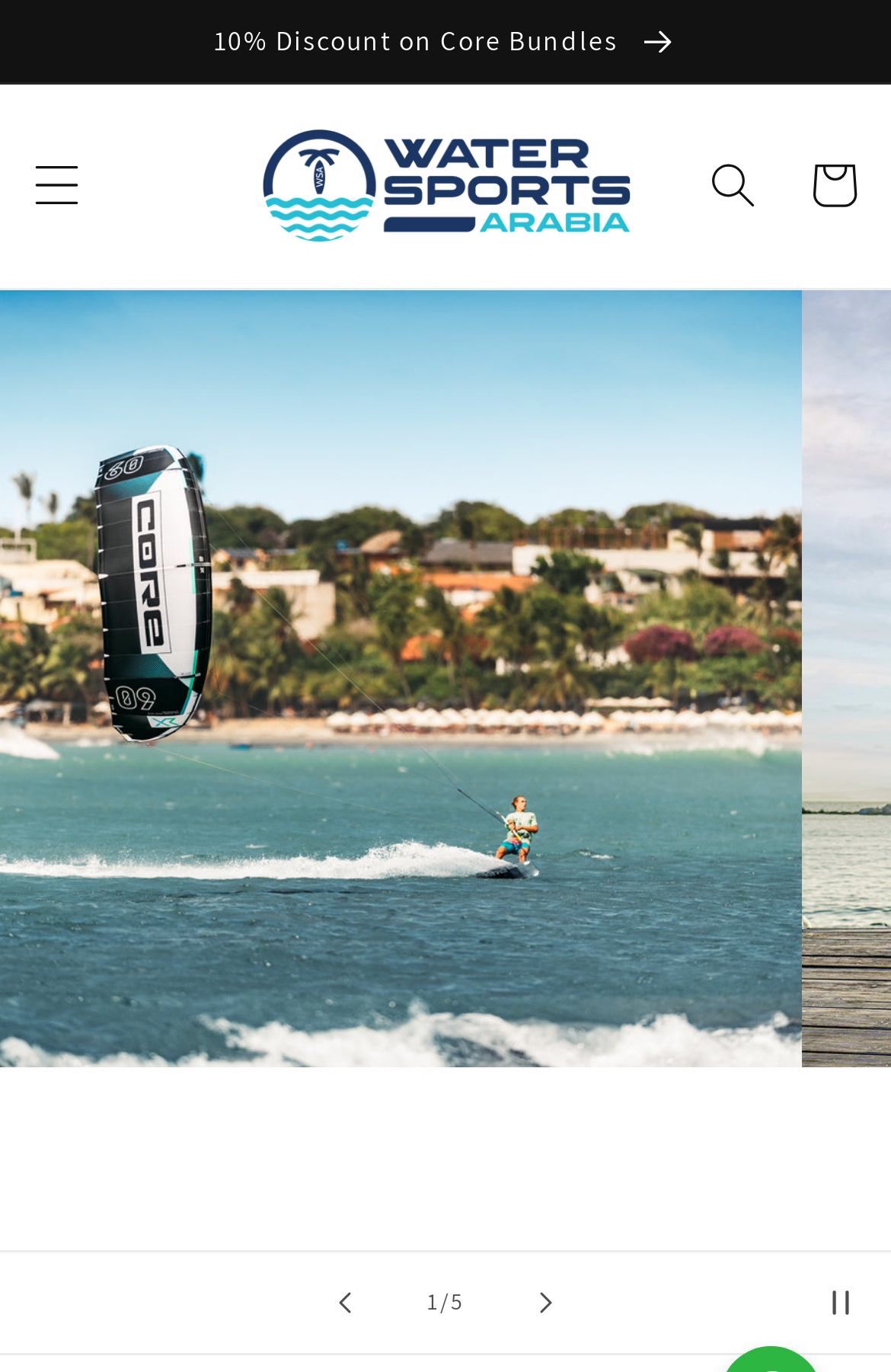Identify the coordinates of the bounding box for the element that must be clicked to accomplish the instruction: "Open the menu".

[0.008, 0.099, 0.121, 0.172]